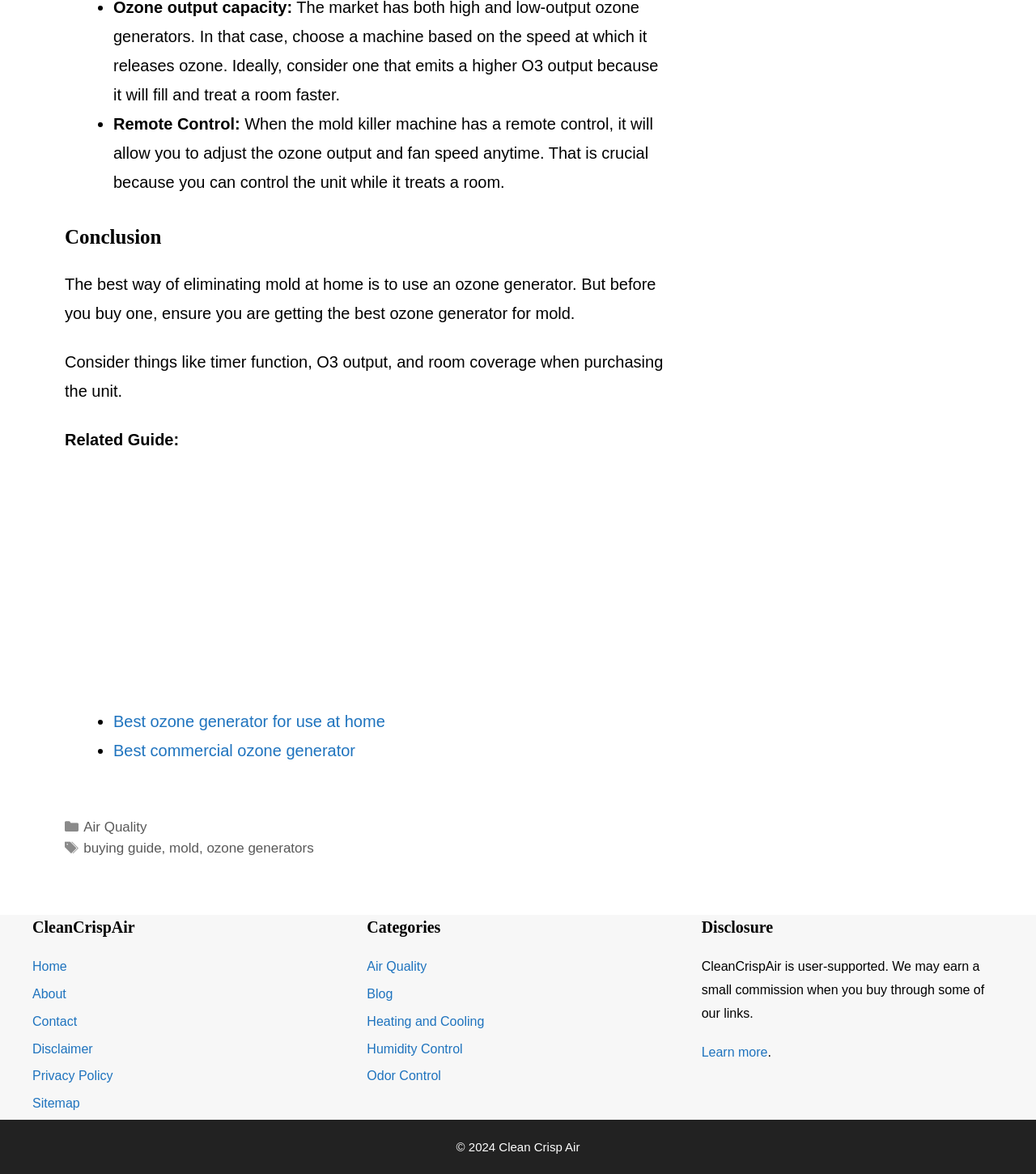Please identify the bounding box coordinates of the clickable area that will allow you to execute the instruction: "Go to 'About' page".

[0.031, 0.841, 0.064, 0.852]